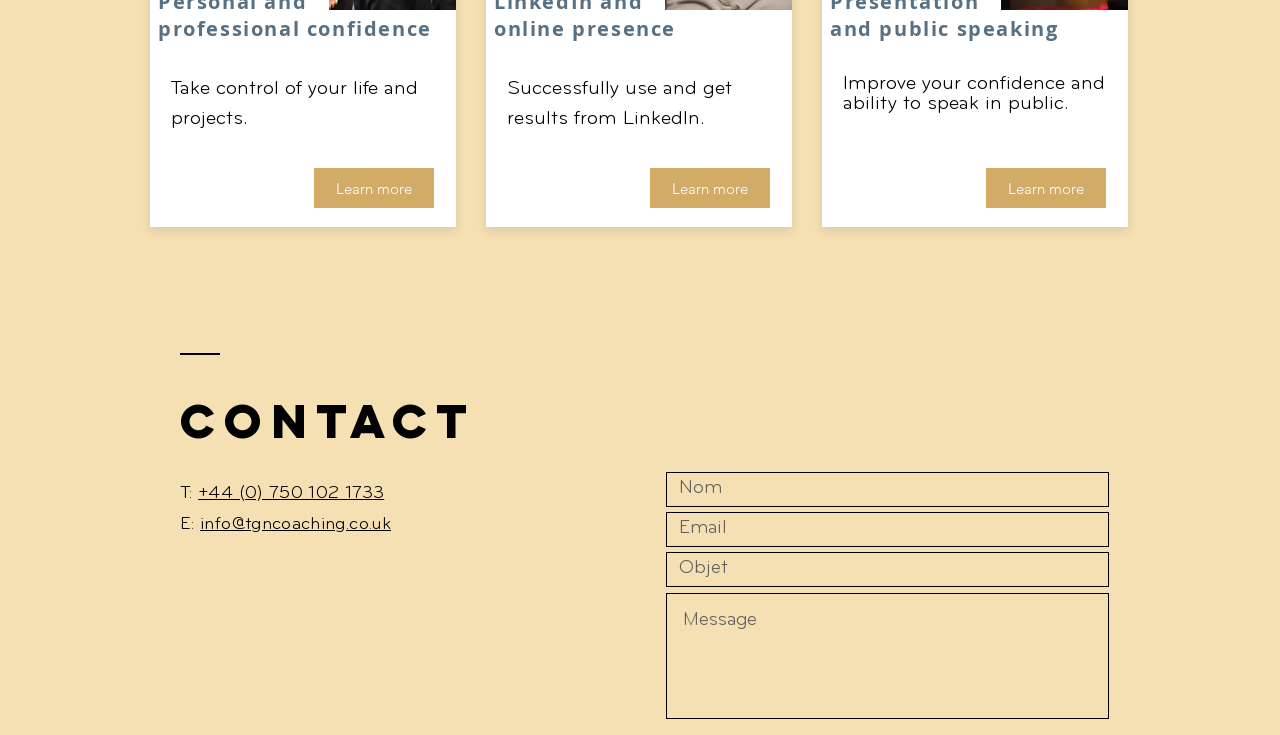Please answer the following question using a single word or phrase: 
What is the purpose of the 'Learn more' links?

To get more information